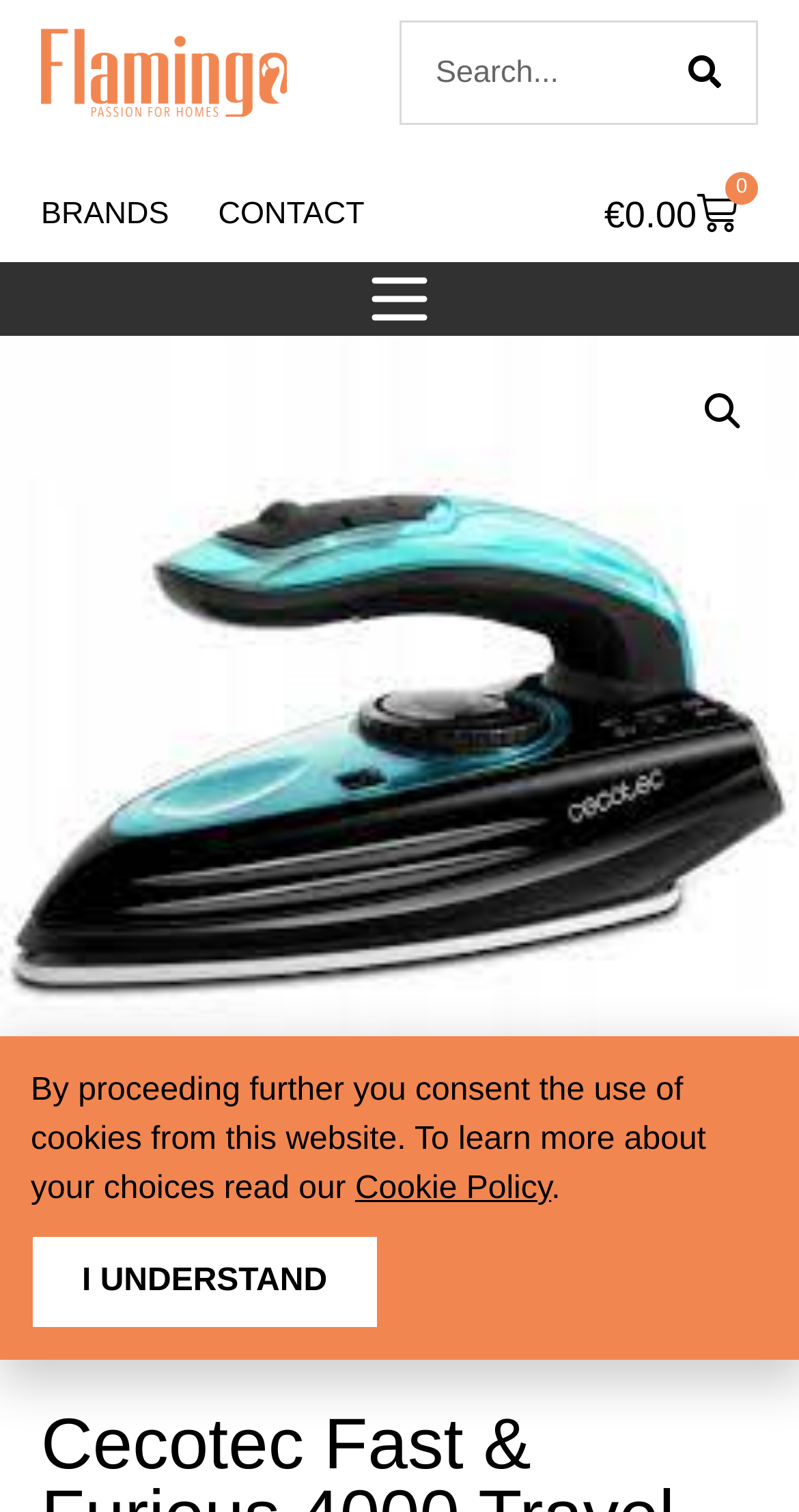What is the current total in the cart?
Please ensure your answer is as detailed and informative as possible.

The link with the text '€0.00 0  Cart' suggests that the current total in the cart is €0.00.